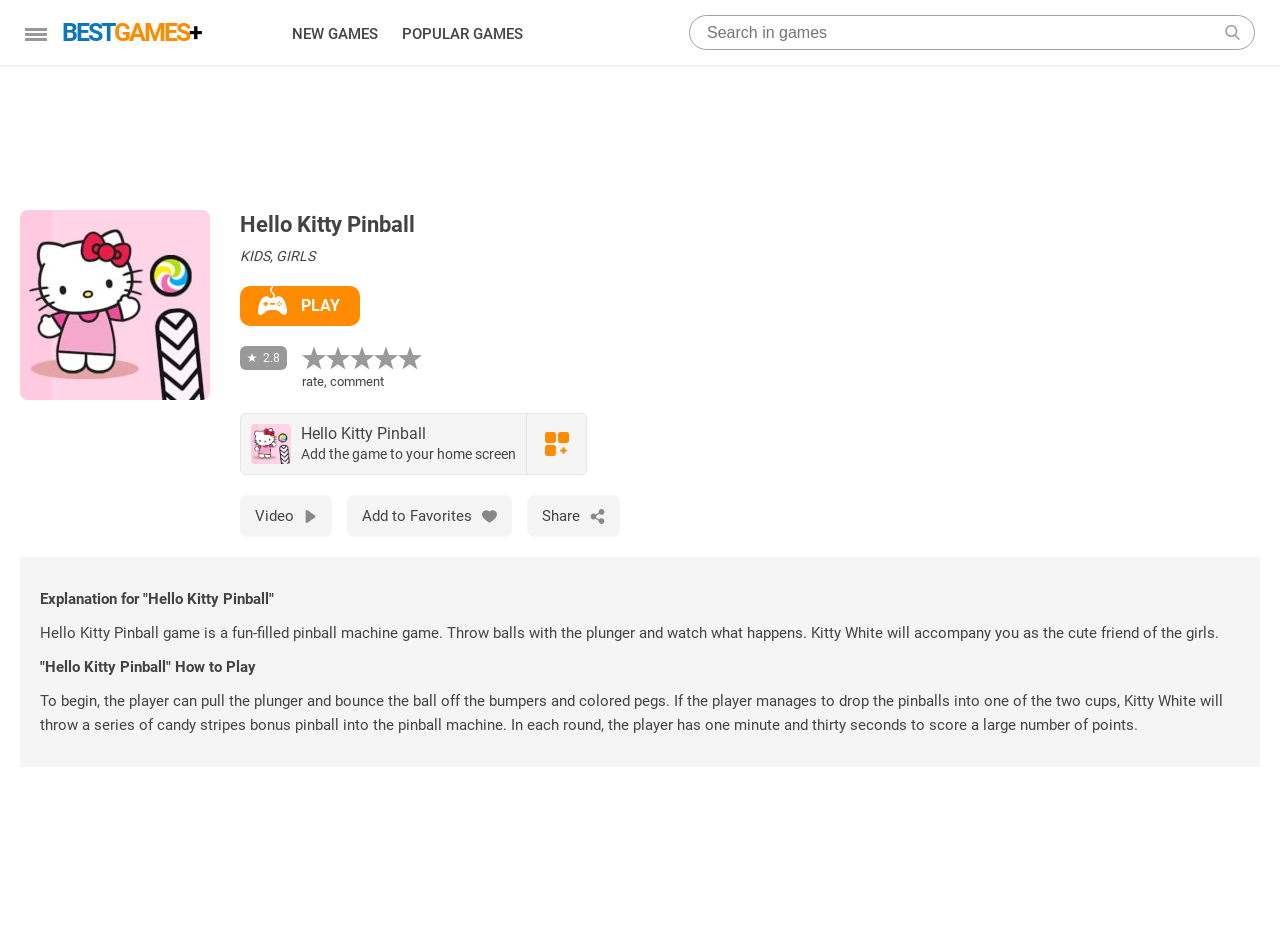Determine and generate the text content of the webpage's headline.

Hello Kitty Pinball